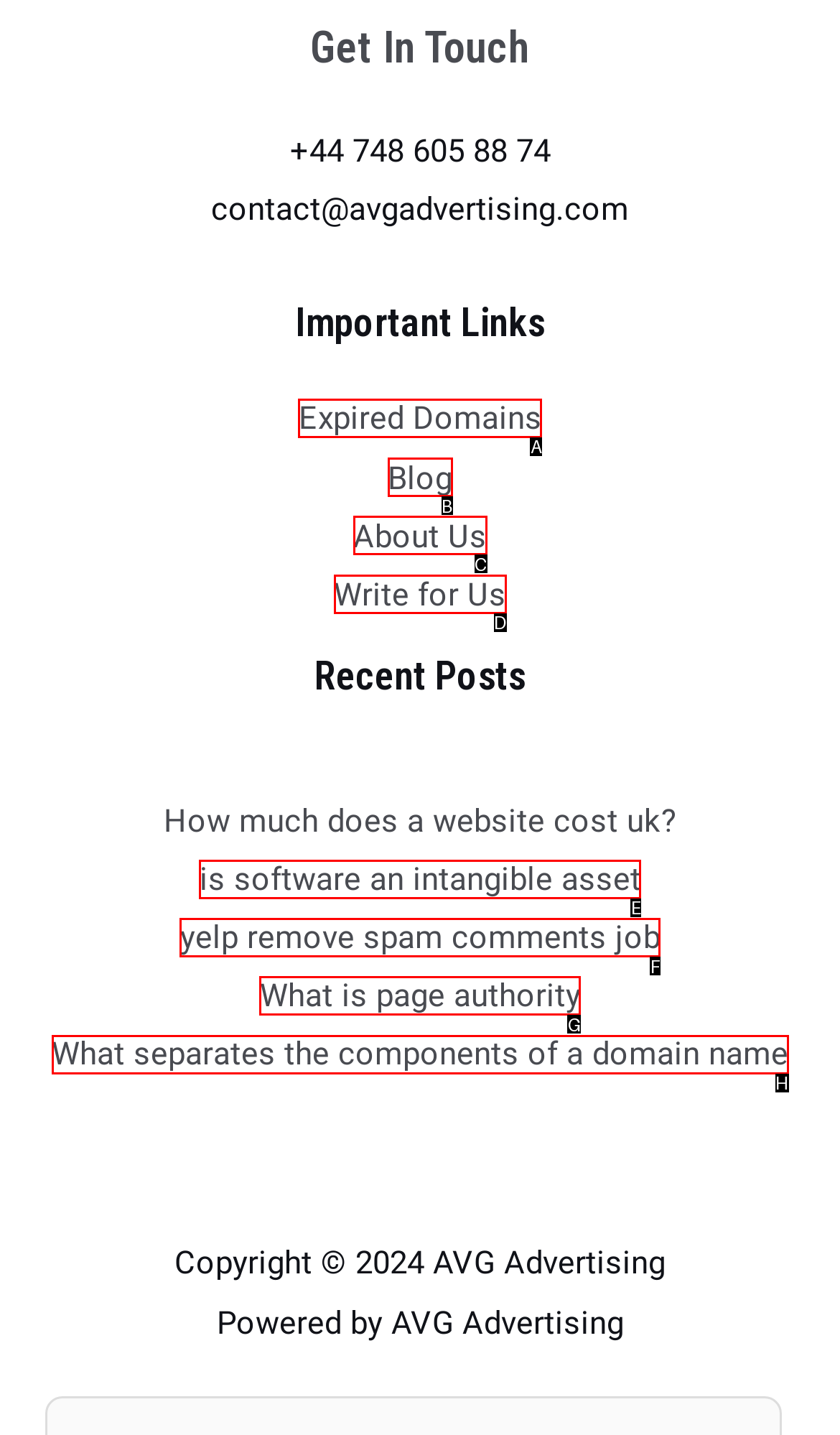Decide which UI element to click to accomplish the task: Visit the Expired Domains page
Respond with the corresponding option letter.

A